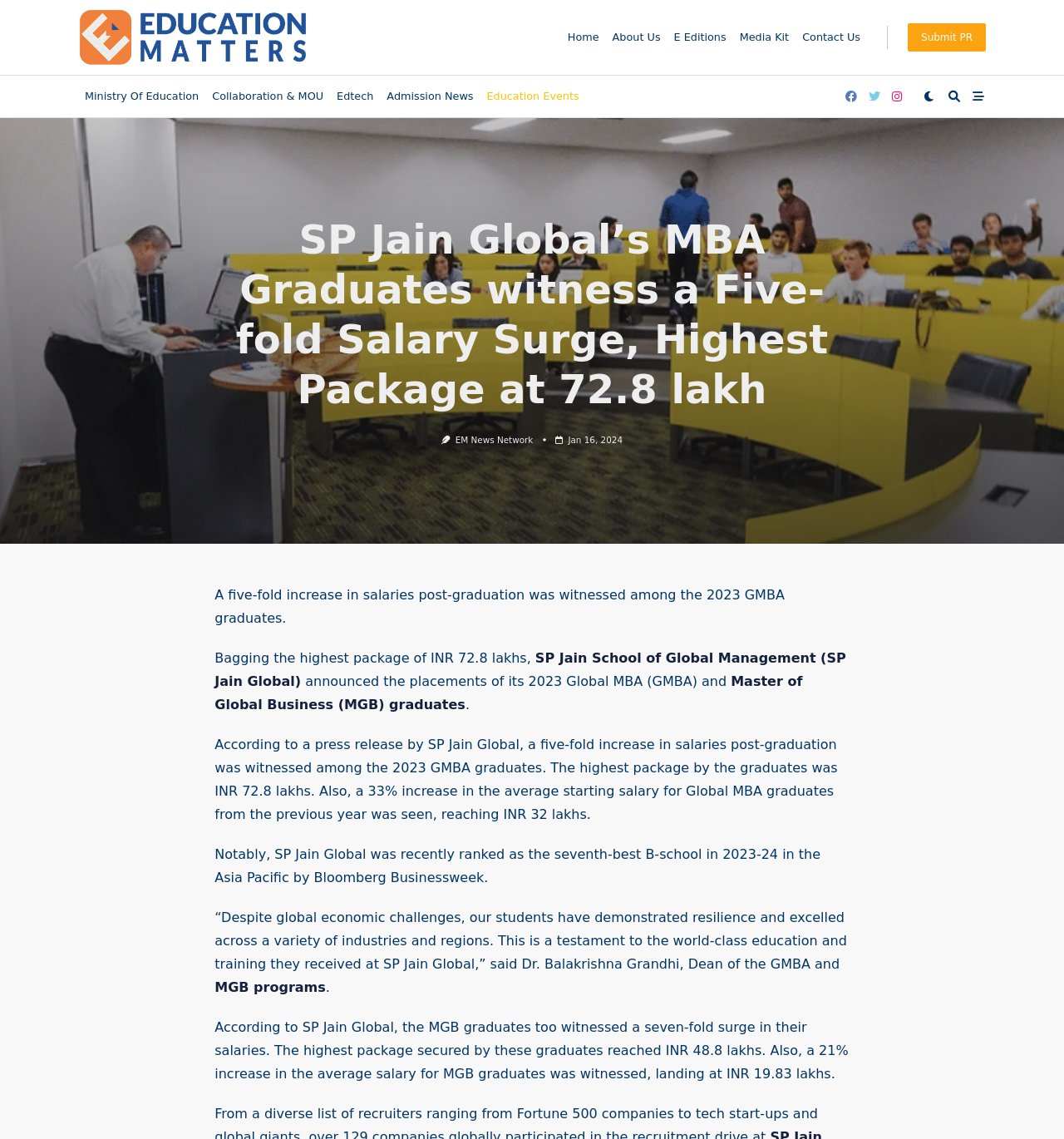Locate the UI element described by EM News Network in the provided webpage screenshot. Return the bounding box coordinates in the format (top-left x, top-left y, bottom-right x, bottom-right y), ensuring all values are between 0 and 1.

[0.428, 0.382, 0.501, 0.391]